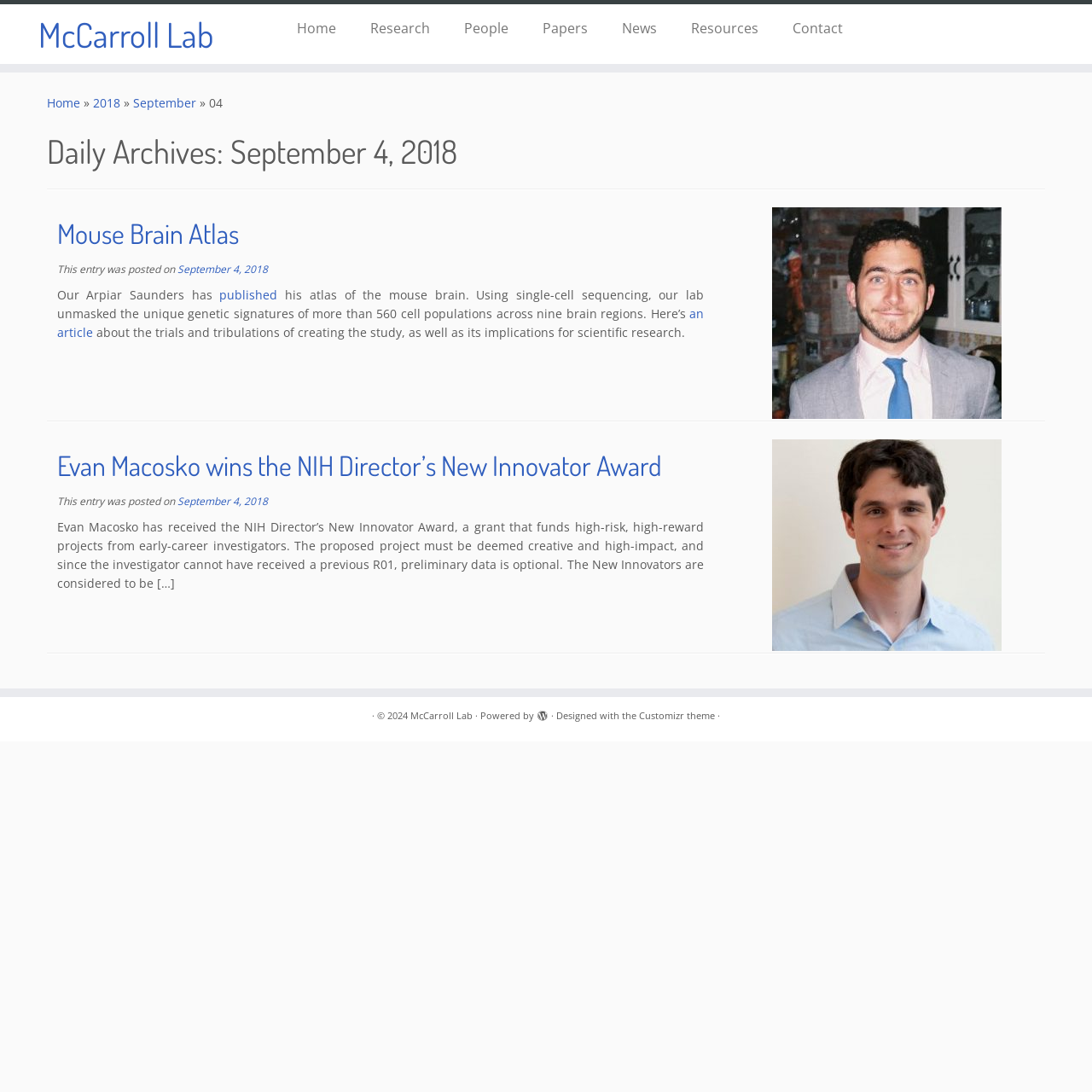What is the name of the lab?
Answer the question with a thorough and detailed explanation.

The name of the lab can be found in the heading element at the top of the webpage, which is 'McCarroll Lab'. This is also the title of the webpage as indicated by the meta description.